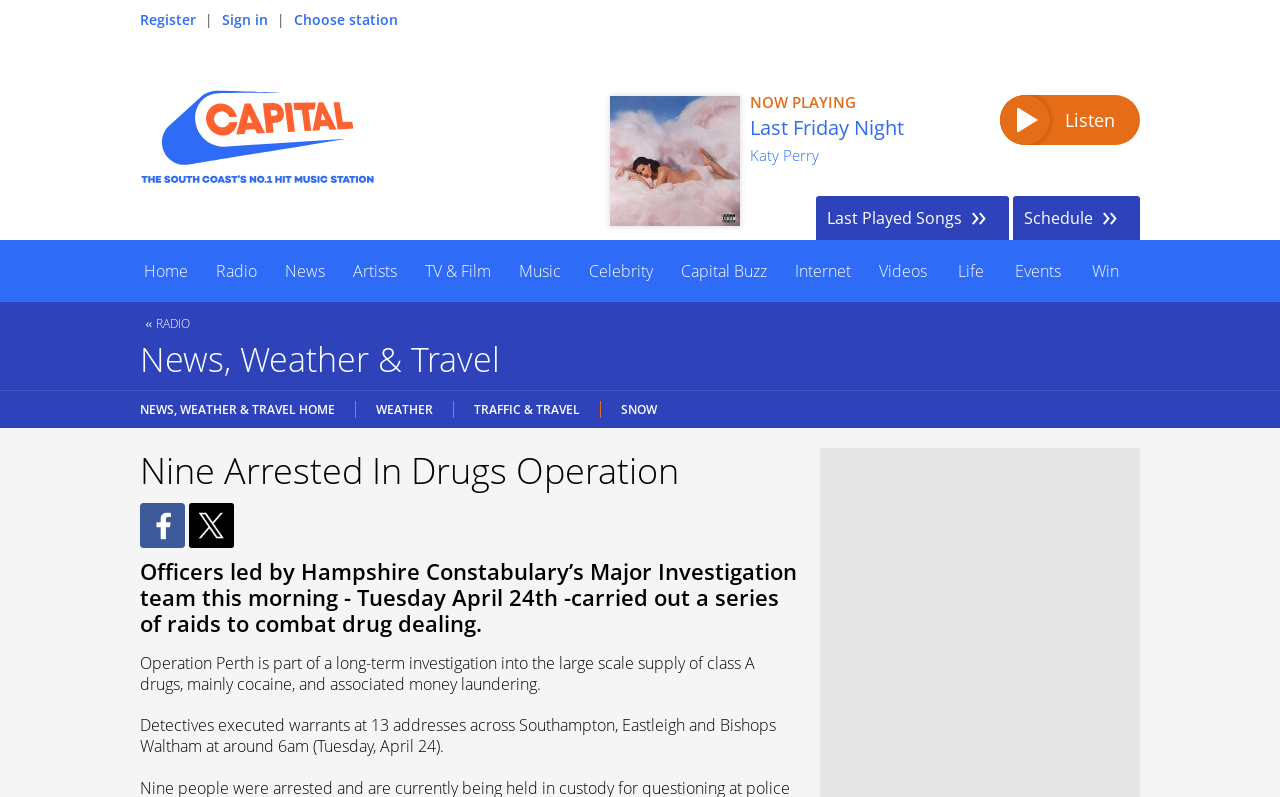Please locate the bounding box coordinates for the element that should be clicked to achieve the following instruction: "Listen to Capital South Coast radio". Ensure the coordinates are given as four float numbers between 0 and 1, i.e., [left, top, right, bottom].

[0.781, 0.119, 0.891, 0.182]